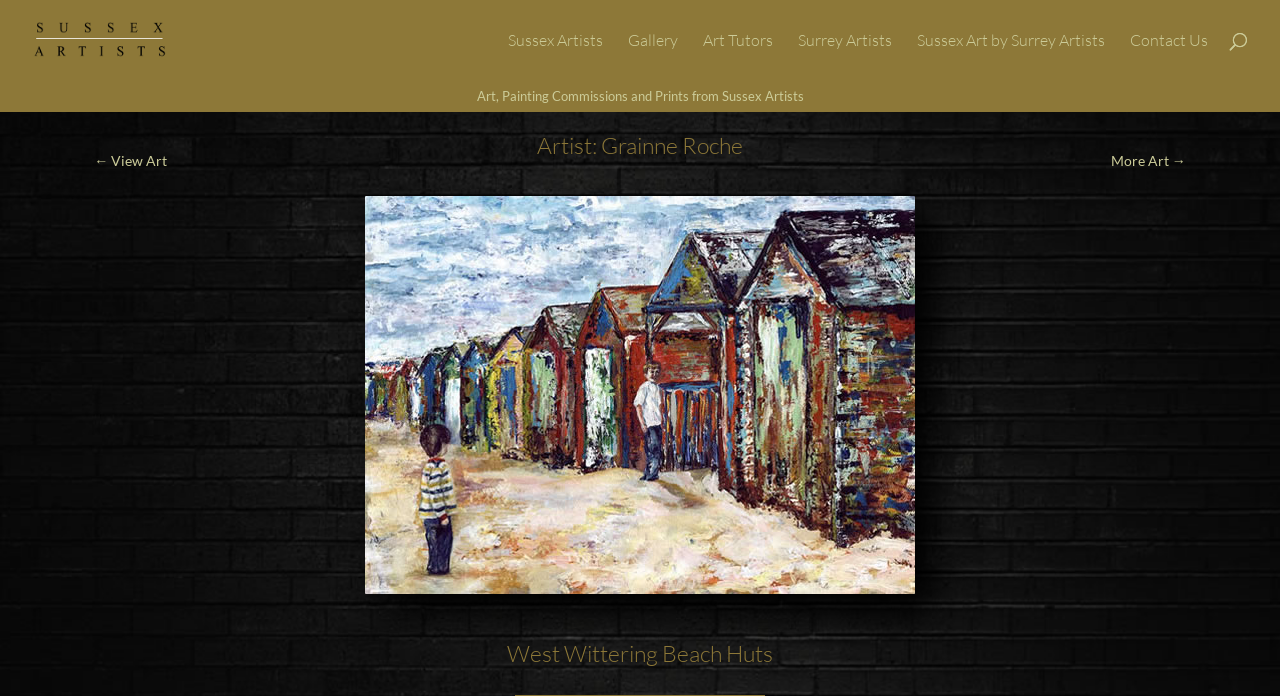Please identify the bounding box coordinates of the element I need to click to follow this instruction: "Visit VinWine Brands website".

None